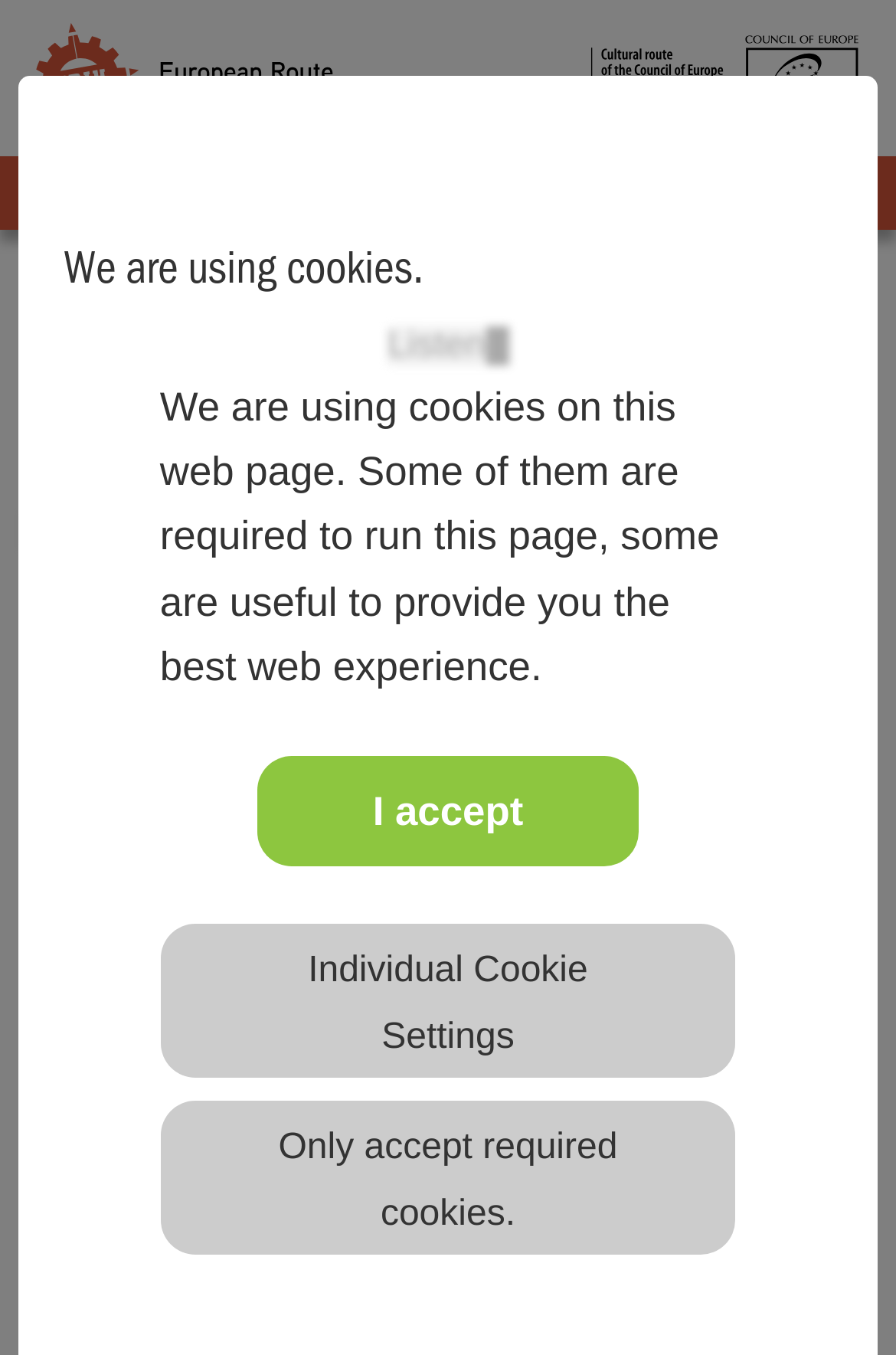Please find the bounding box coordinates of the section that needs to be clicked to achieve this instruction: "Click the start readSpeaker App link".

[0.026, 0.377, 0.156, 0.407]